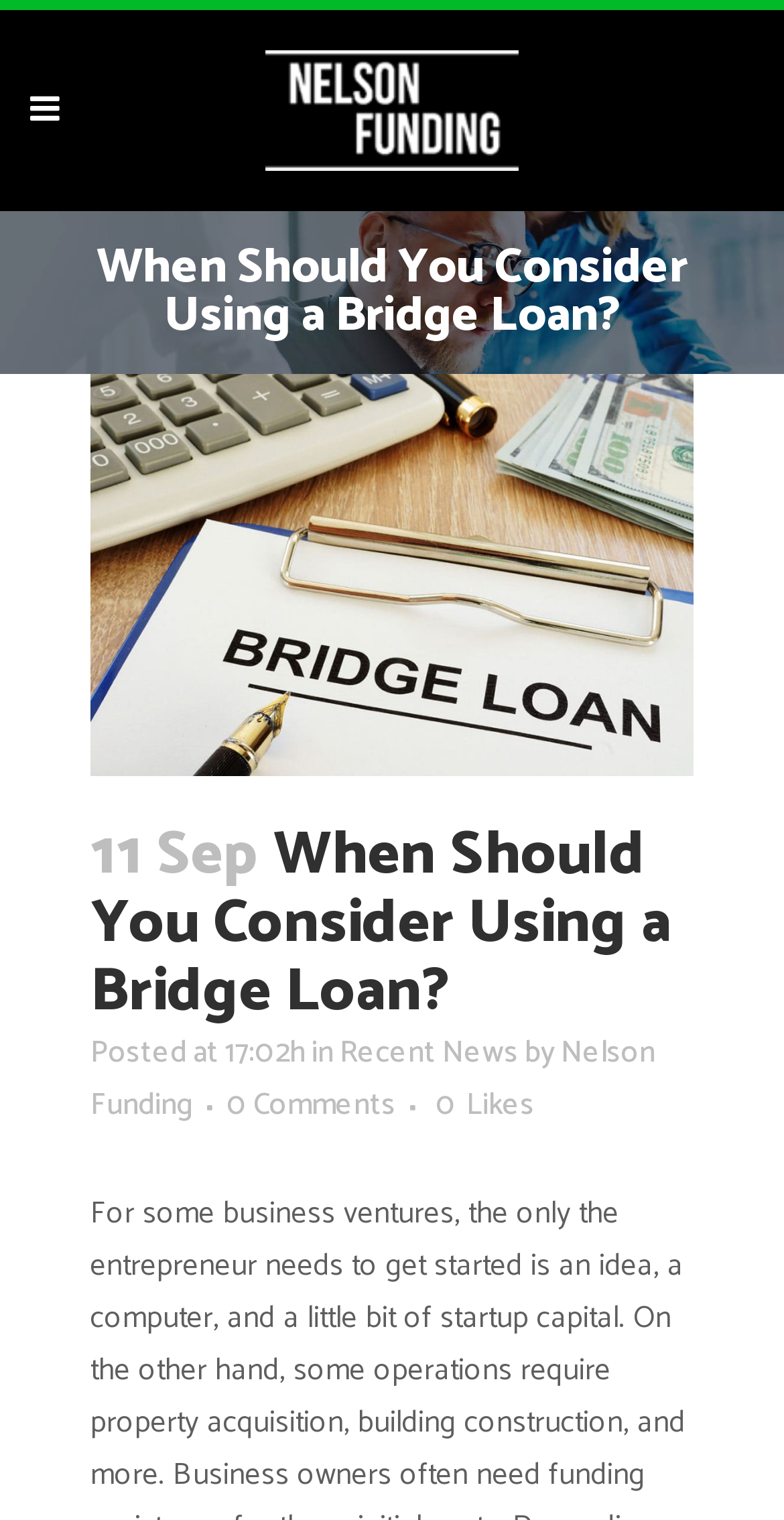Using the format (top-left x, top-left y, bottom-right x, bottom-right y), and given the element description, identify the bounding box coordinates within the screenshot: alt="Logo"

[0.338, 0.033, 0.662, 0.112]